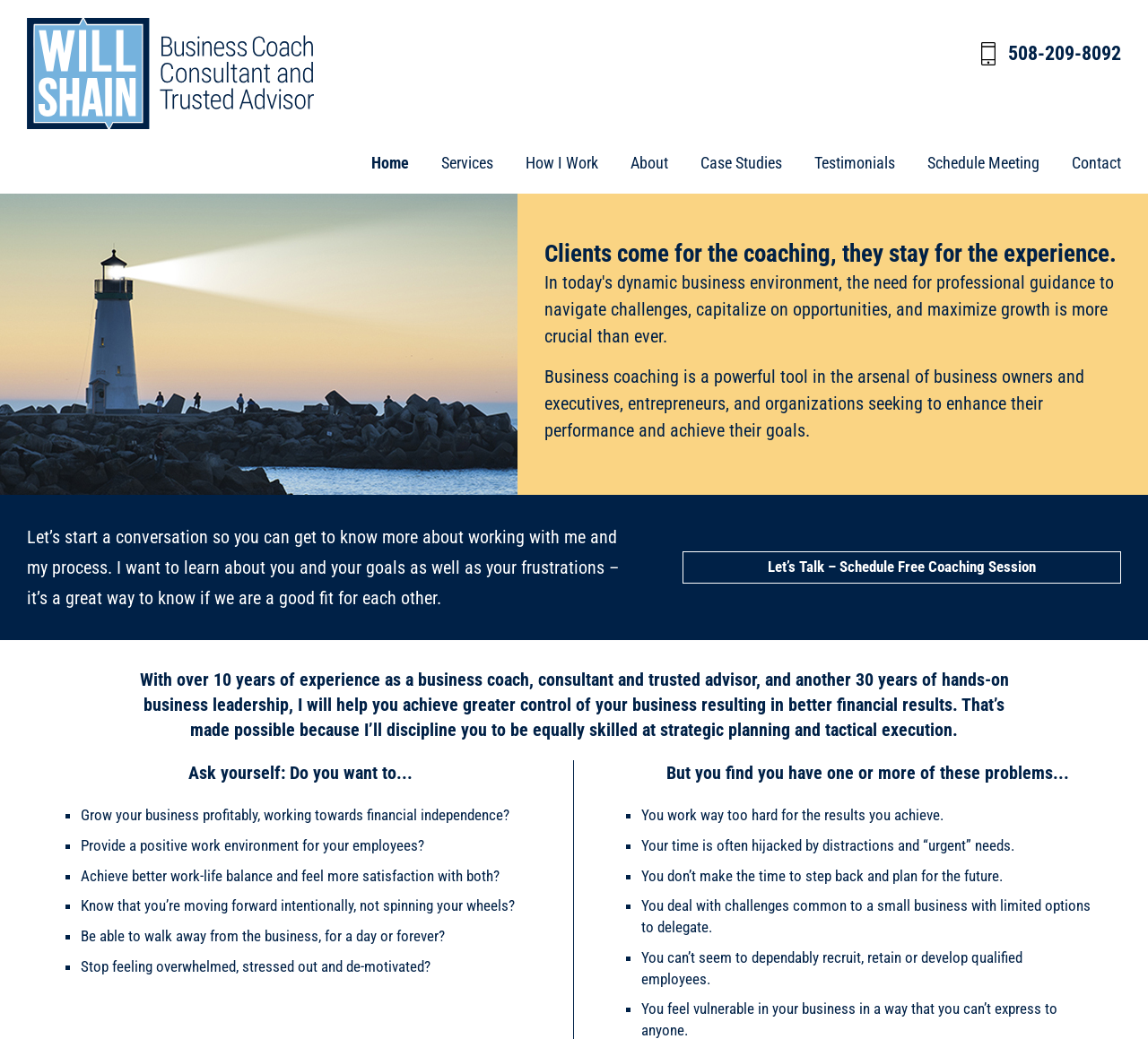Identify the primary heading of the webpage and provide its text.

With over 10 years of experience as a business coach, consultant and trusted advisor, and another 30 years of hands-on business leadership, I will help you achieve greater control of your business resulting in better financial results. That’s made possible because I’ll discipline you to be equally skilled at strategic planning and tactical execution.